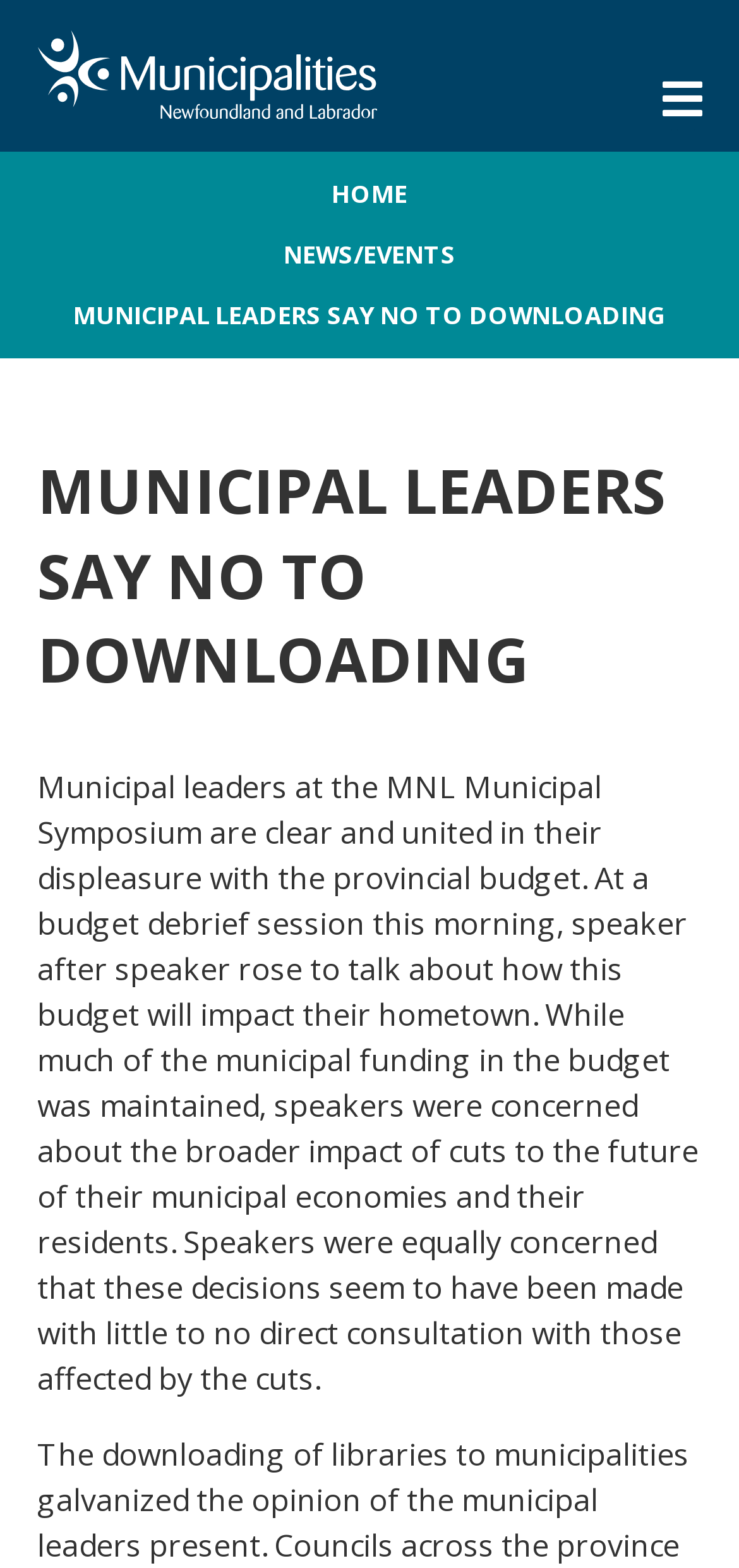Find the bounding box coordinates for the HTML element described as: "Home". The coordinates should consist of four float values between 0 and 1, i.e., [left, top, right, bottom].

[0.066, 0.116, 0.934, 0.132]